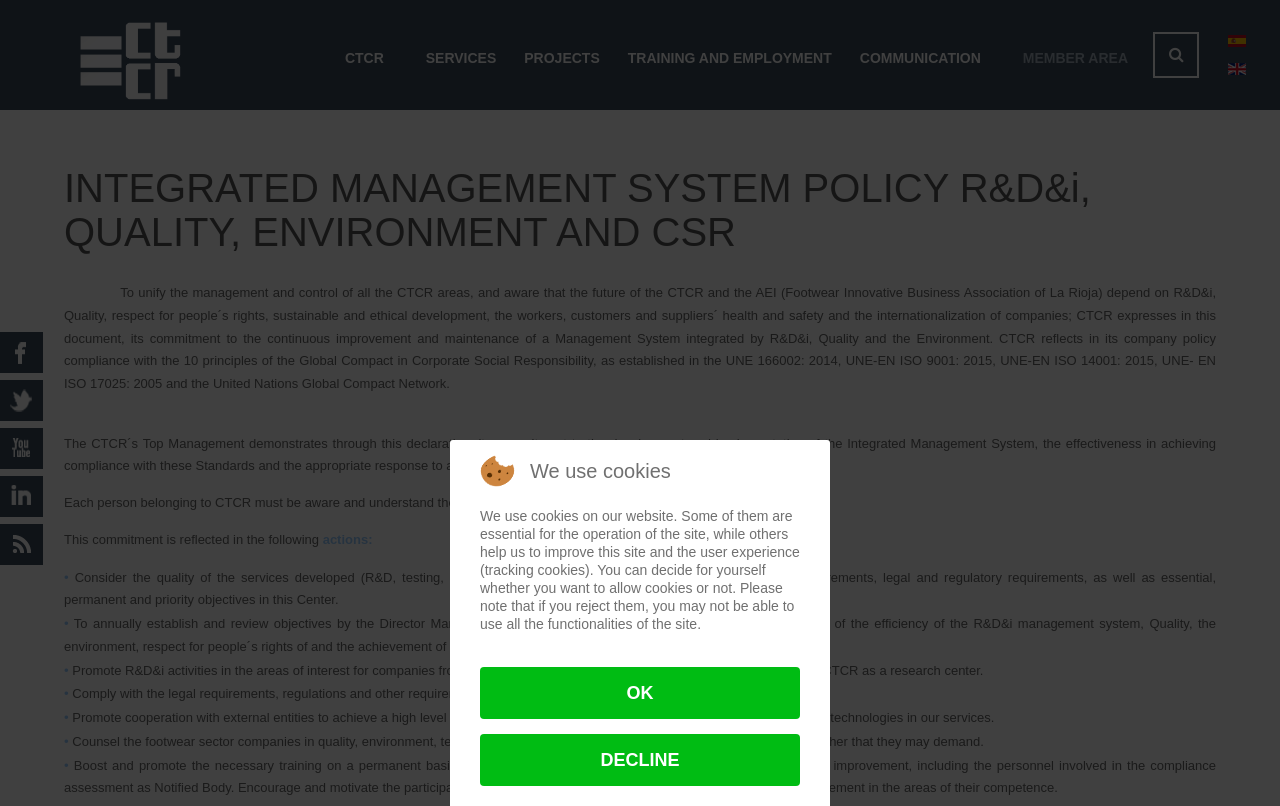Please identify the coordinates of the bounding box for the clickable region that will accomplish this instruction: "View SERVICES".

[0.333, 0.029, 0.388, 0.115]